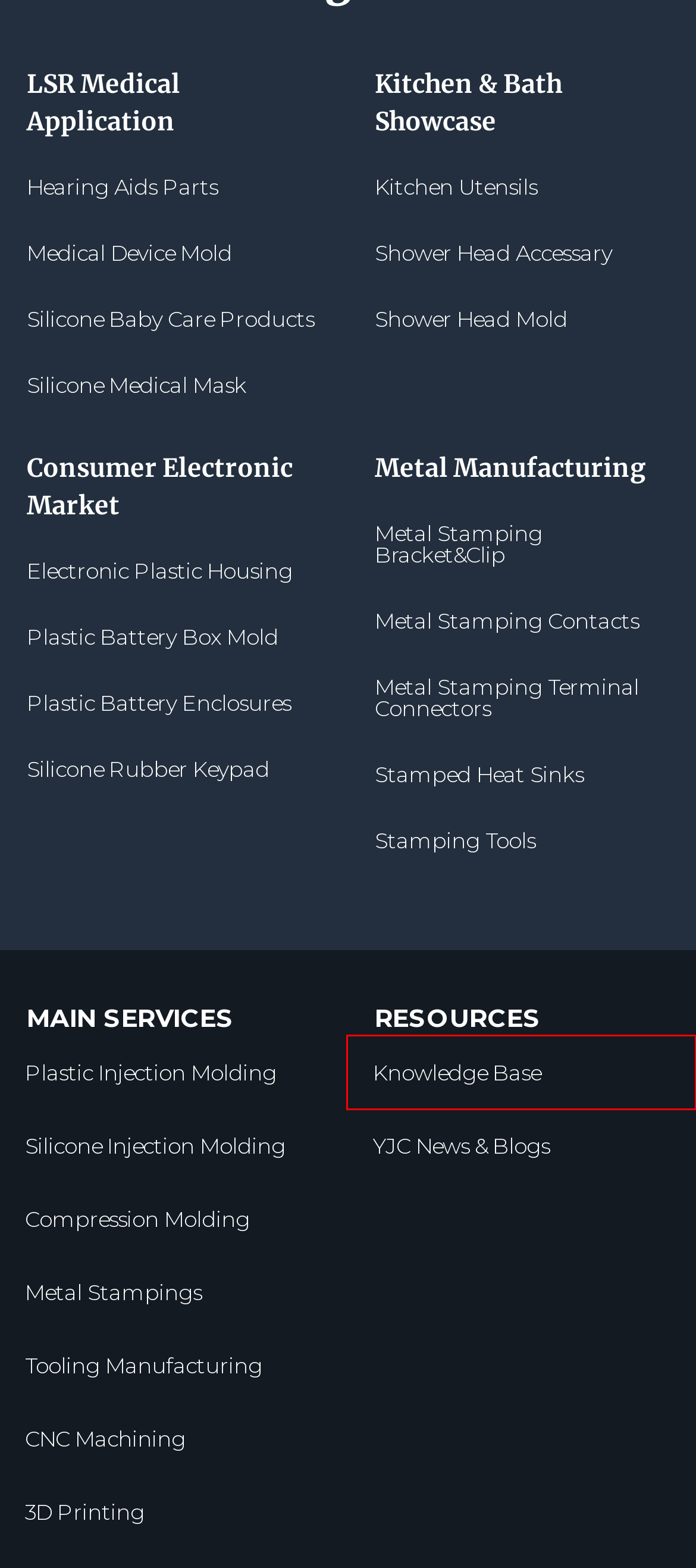You have a screenshot of a webpage with a red bounding box highlighting a UI element. Your task is to select the best webpage description that corresponds to the new webpage after clicking the element. Here are the descriptions:
A. knowledge | YJC Polymer
B. Silicone Rubber Keypads | Custom Keyboards Online
C. Custom Metal Stamping Bracket Clip | Stamping Manufacturing
D. Plastic Battery Enclosures Manufacturer & Design
E. Hearing Aids Accessories & Replacement Supplier
F. Medical Device Tooling & Mold Making | Silicone Molding
G. Silicone Shower Head Accessory Manufacturing
H. Custom Metal Stamping Contacts Factory

A